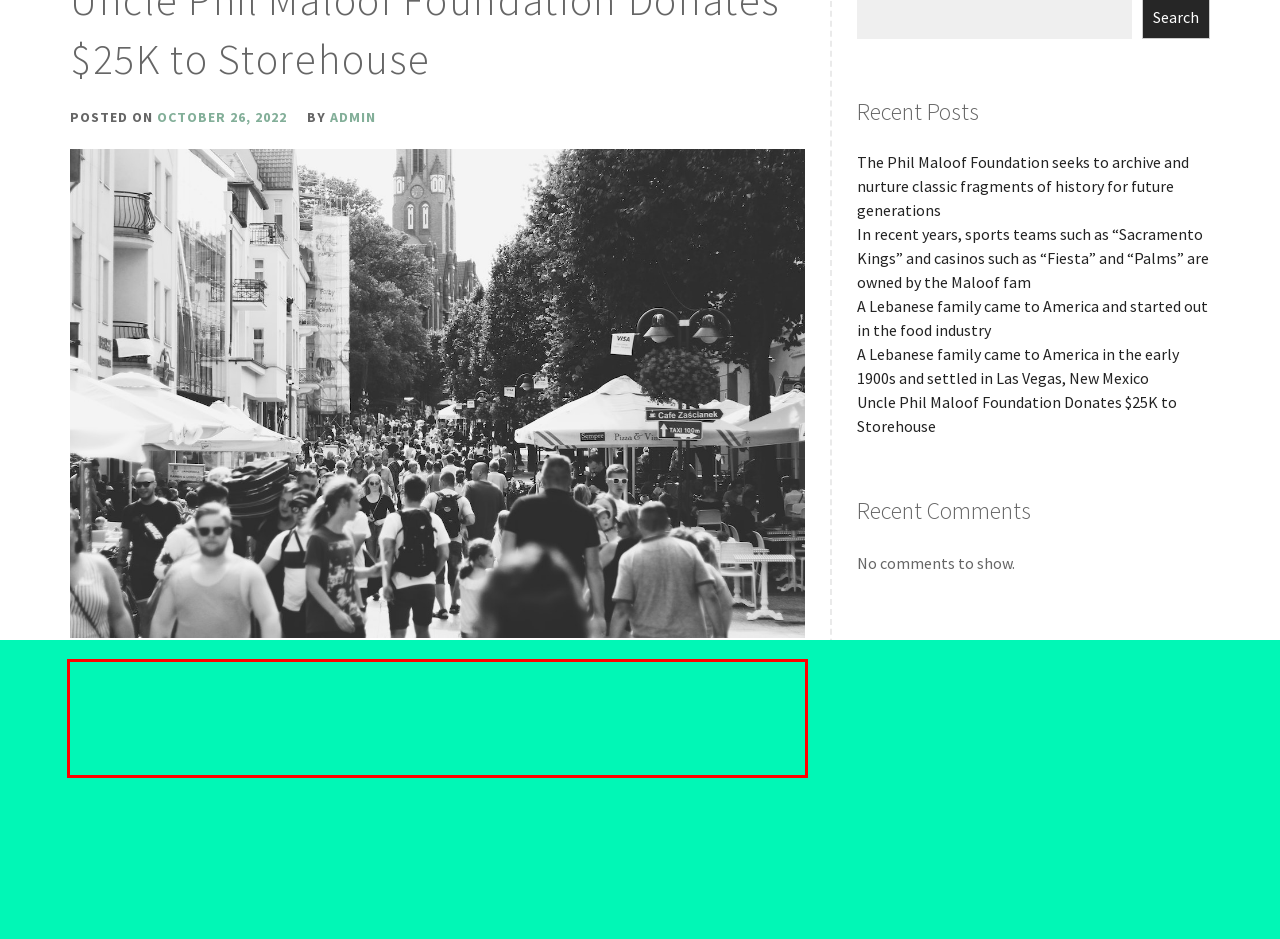Examine the webpage screenshot and use OCR to recognize and output the text within the red bounding box.

In a remarkable gesture of goodwill, the Uncle Phil Maloof Foundation recently donated $25,000 to Storehouse, New Mexico’s go-to food pantry that feeds thousands of families in need. This incredible donation is set to impact a large number of lives and create a significant difference by ensuring no family goes to bed hungry.